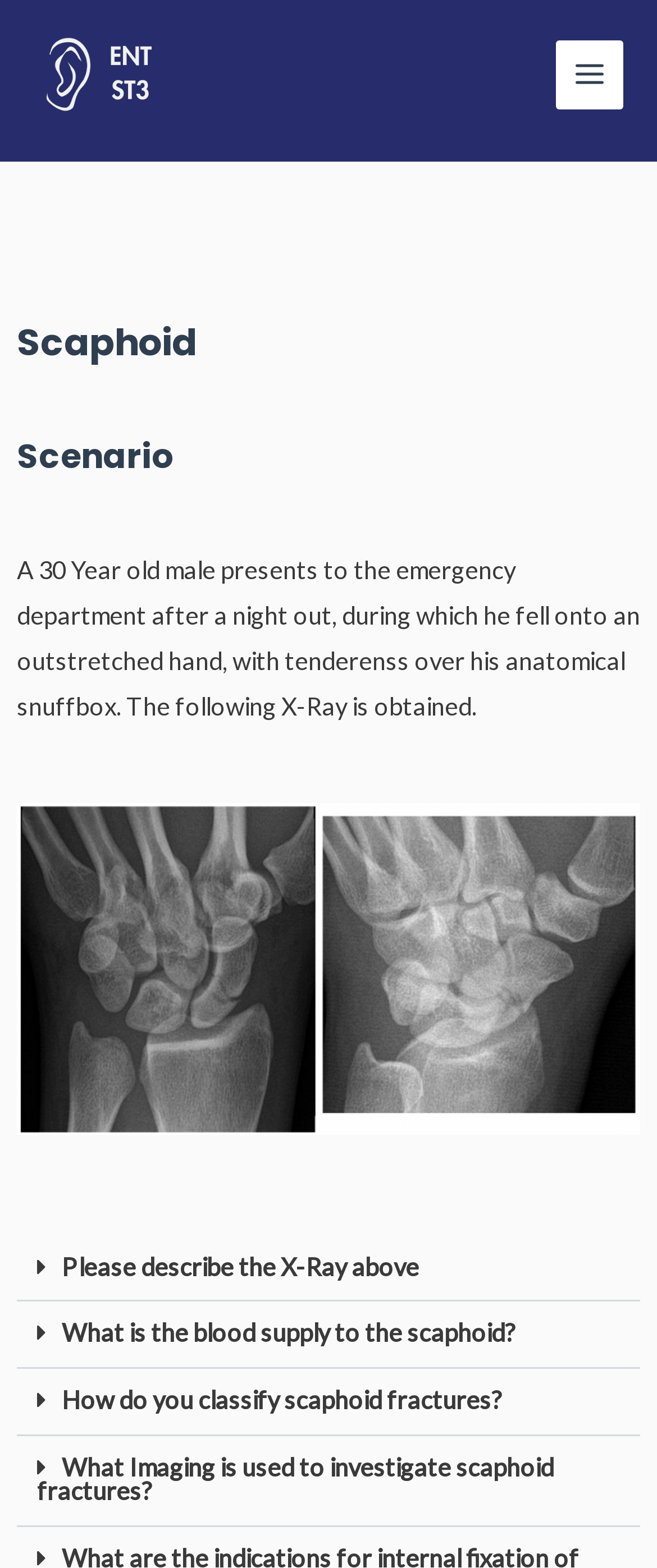Elaborate on the different components and information displayed on the webpage.

The webpage is an online course for orthopaedic ST3 interview preparation, specifically focused on the topic of scaphoid fractures. At the top left of the page, there is a link and an image with the text "ENT ST3 Interview Preparation". On the top right, there is a button labeled "Main Menu". 

Below the top section, there are two headings, "Scaphoid" and "Scenario", which are positioned at the top of the main content area. Underneath these headings, there is a large image, likely a screenshot, that takes up most of the width of the page. 

Below the image, there are four buttons, each with a question related to scaphoid fractures, such as "Please describe the X-Ray above", "What is the blood supply to the scaphoid?", "How do you classify scaphoid fractures?", and "What Imaging is used to investigate scaphoid fractures?". Each button has a corresponding text description or label. These buttons are stacked vertically, taking up the majority of the page's content area.